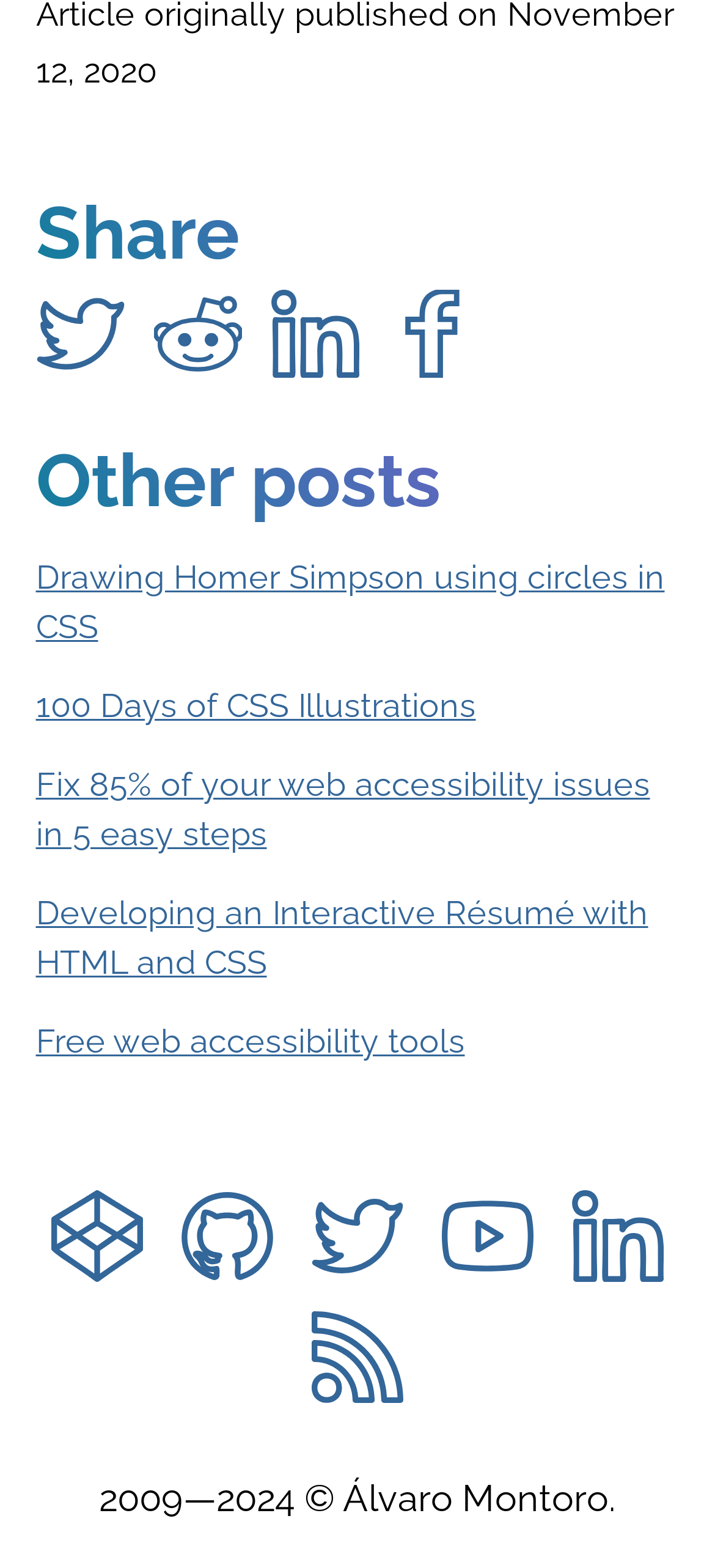What is the author's name?
Provide an in-depth answer to the question, covering all aspects.

I found the author's name by looking at the static text element at the bottom of the page, which shows '© Álvaro Montoro'.